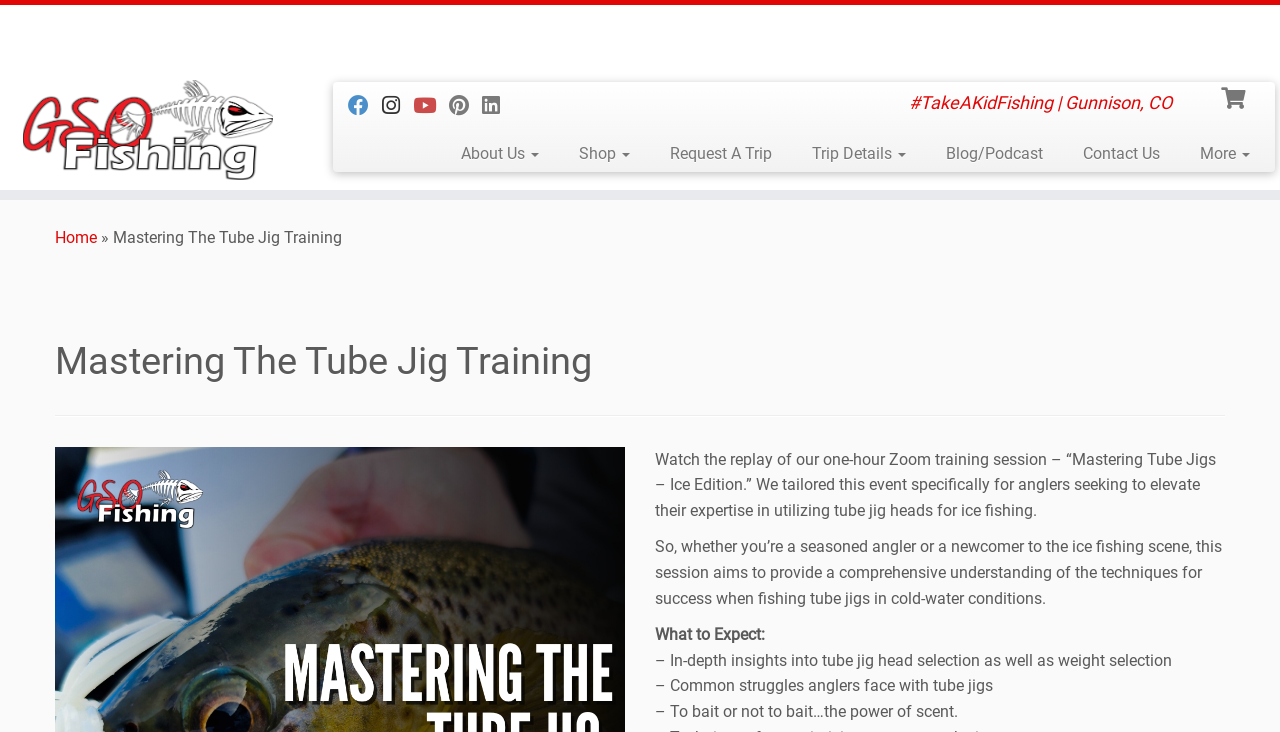Identify the bounding box for the element characterized by the following description: "title="View your shopping cart"".

[0.954, 0.113, 0.977, 0.149]